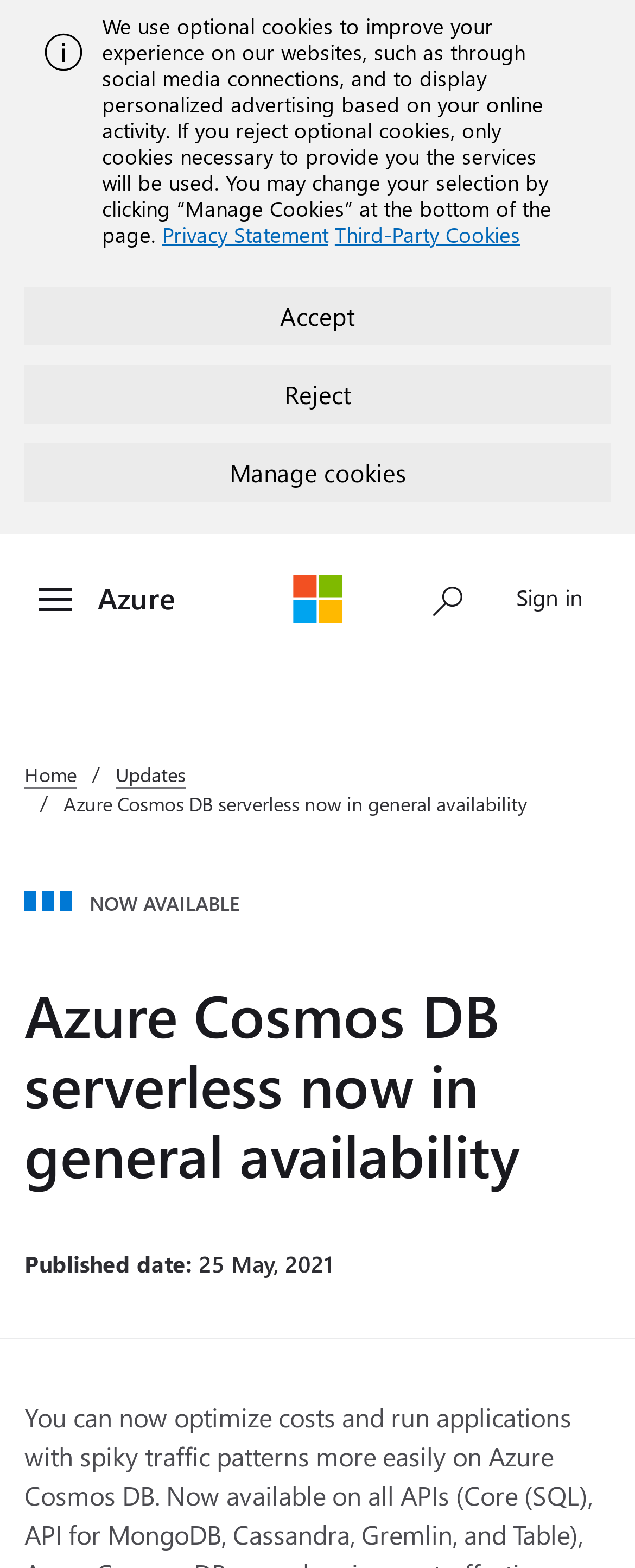Determine the bounding box coordinates of the clickable element necessary to fulfill the instruction: "Go to Home". Provide the coordinates as four float numbers within the 0 to 1 range, i.e., [left, top, right, bottom].

[0.038, 0.485, 0.121, 0.502]